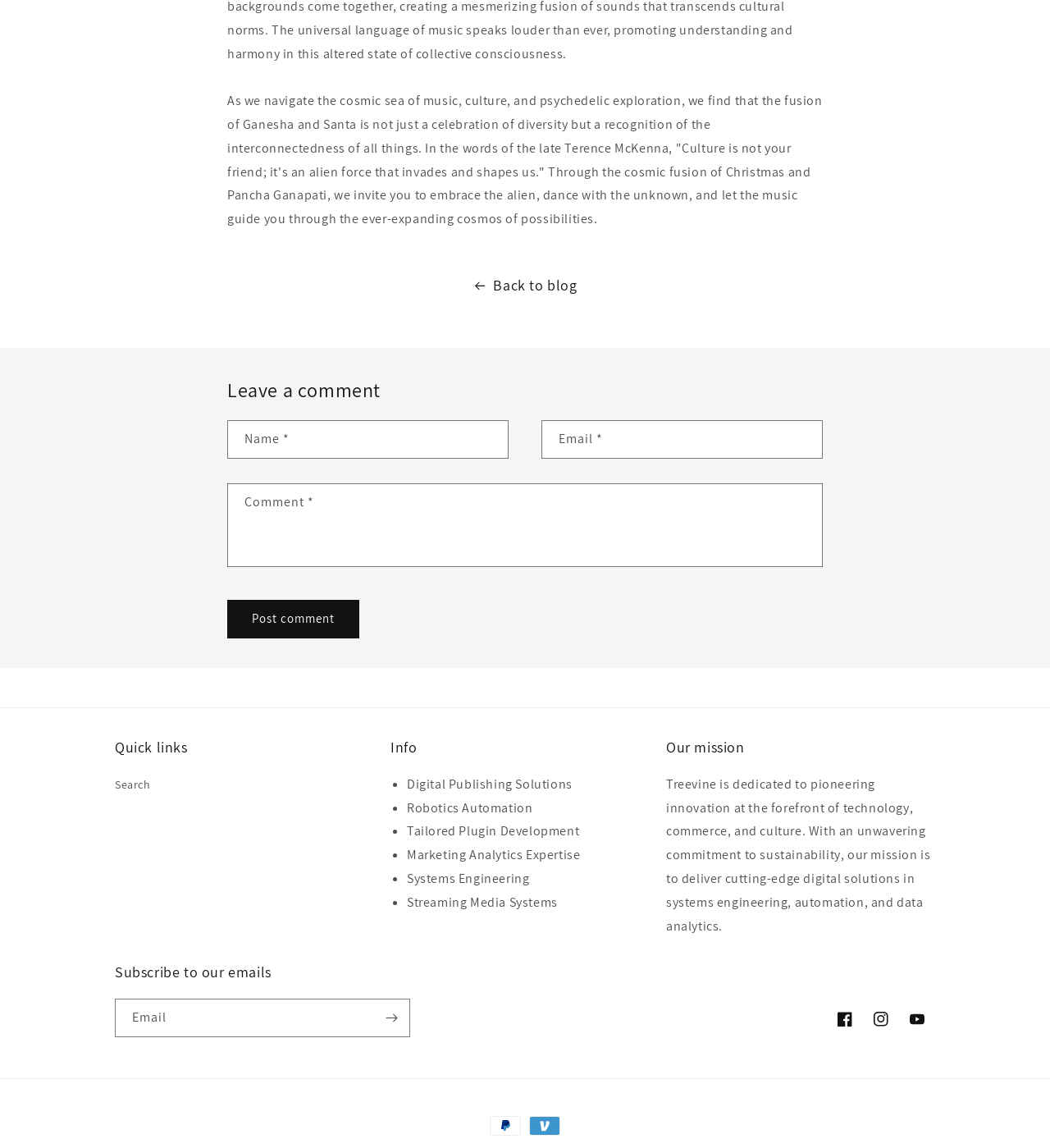Find the bounding box coordinates of the clickable region needed to perform the following instruction: "Go to the 'Politics' section". The coordinates should be provided as four float numbers between 0 and 1, i.e., [left, top, right, bottom].

None